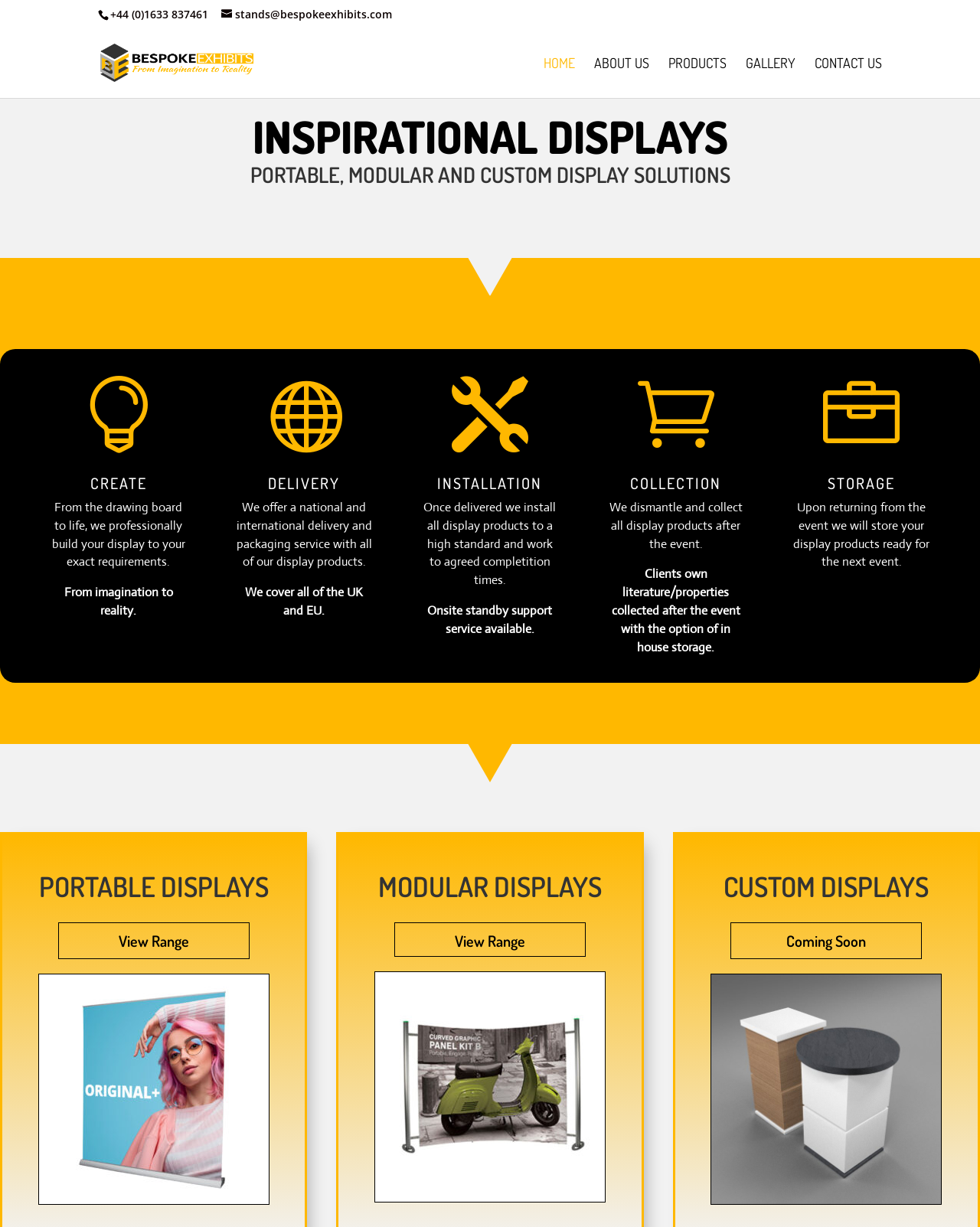What is the third display solution offered?
Provide a concise answer using a single word or phrase based on the image.

CUSTOM DISPLAYS